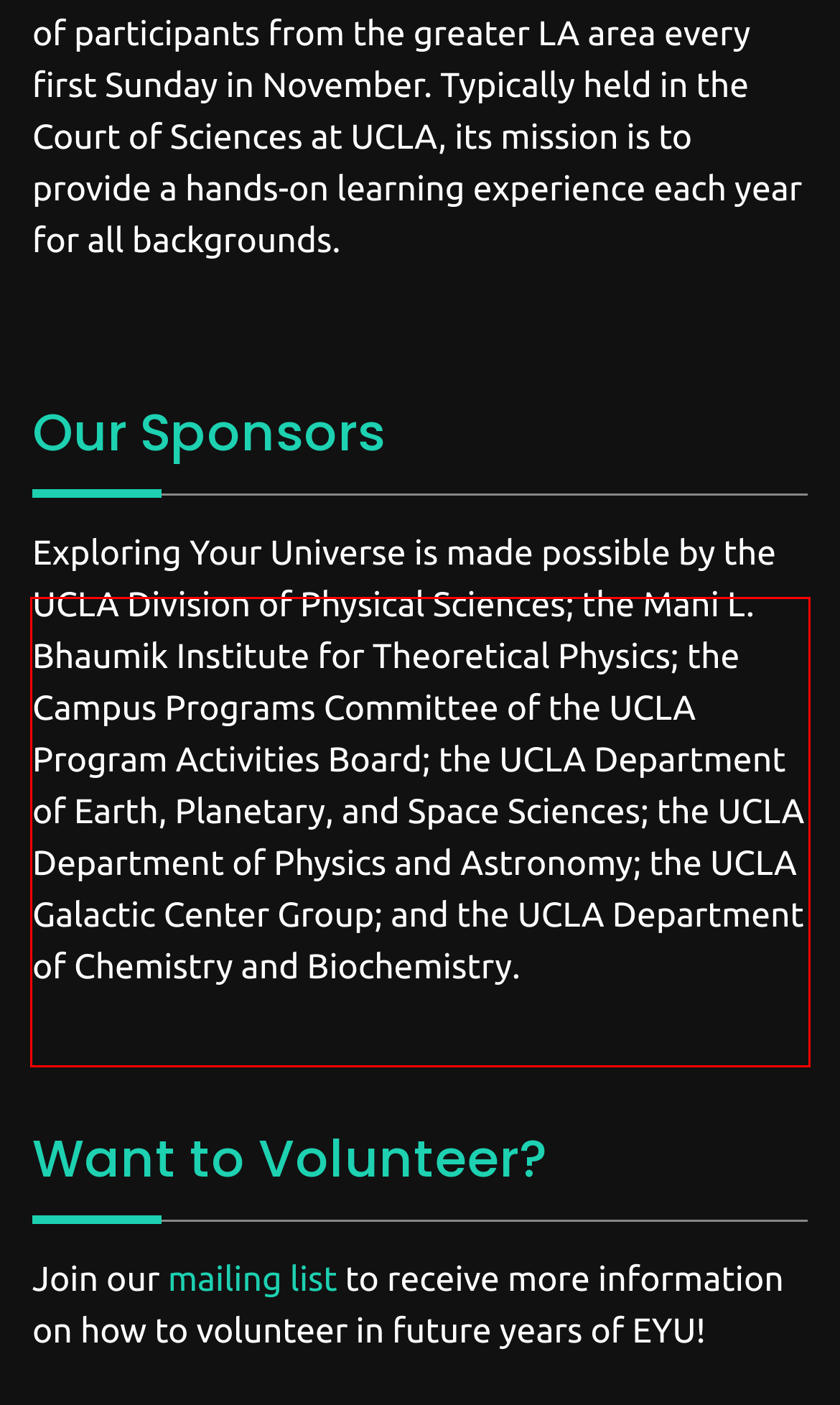Please extract the text content from the UI element enclosed by the red rectangle in the screenshot.

Exploring Your Universe is made possible by the UCLA Division of Physical Sciences; the Mani L. Bhaumik Institute for Theoretical Physics; the Campus Programs Committee of the UCLA Program Activities Board; the UCLA Department of Earth, Planetary, and Space Sciences; the UCLA Department of Physics and Astronomy; the UCLA Galactic Center Group; and the UCLA Department of Chemistry and Biochemistry.